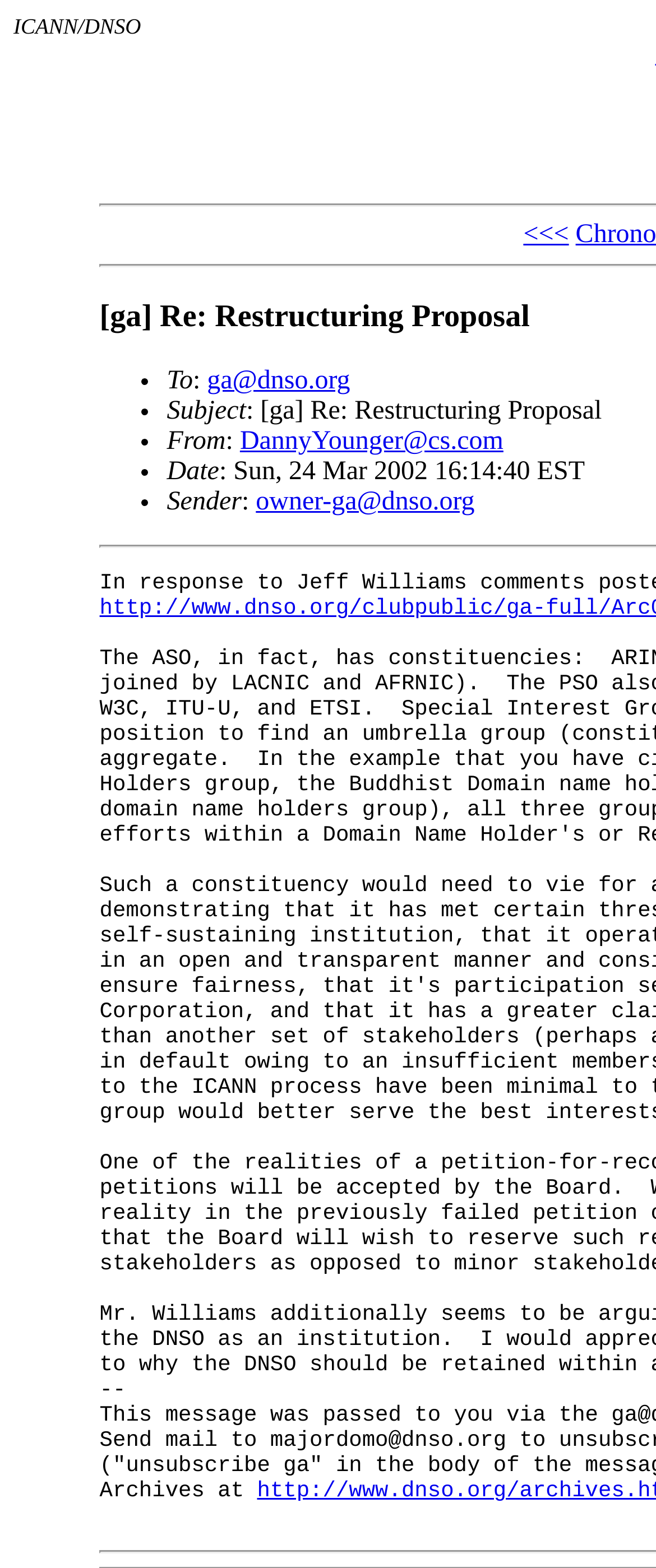When was the email sent?
Please analyze the image and answer the question with as much detail as possible.

I examined the email metadata and found the date and time the email was sent, which is 'Sun, 24 Mar 2002 16:14:40 EST'.